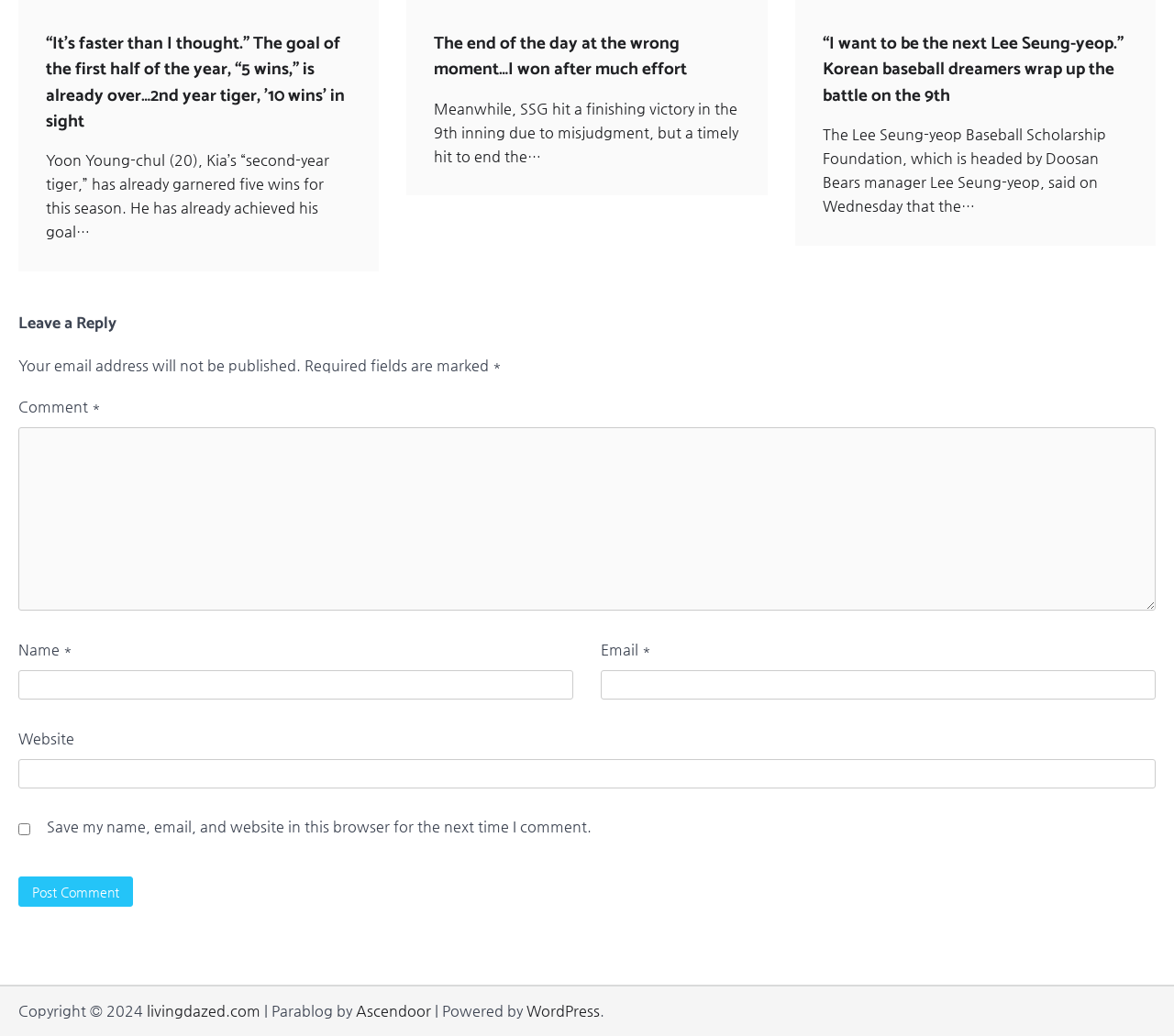Identify the bounding box coordinates of the region that needs to be clicked to carry out this instruction: "Click on the link to visit the website of livingdazed.com". Provide these coordinates as four float numbers ranging from 0 to 1, i.e., [left, top, right, bottom].

[0.125, 0.968, 0.222, 0.984]